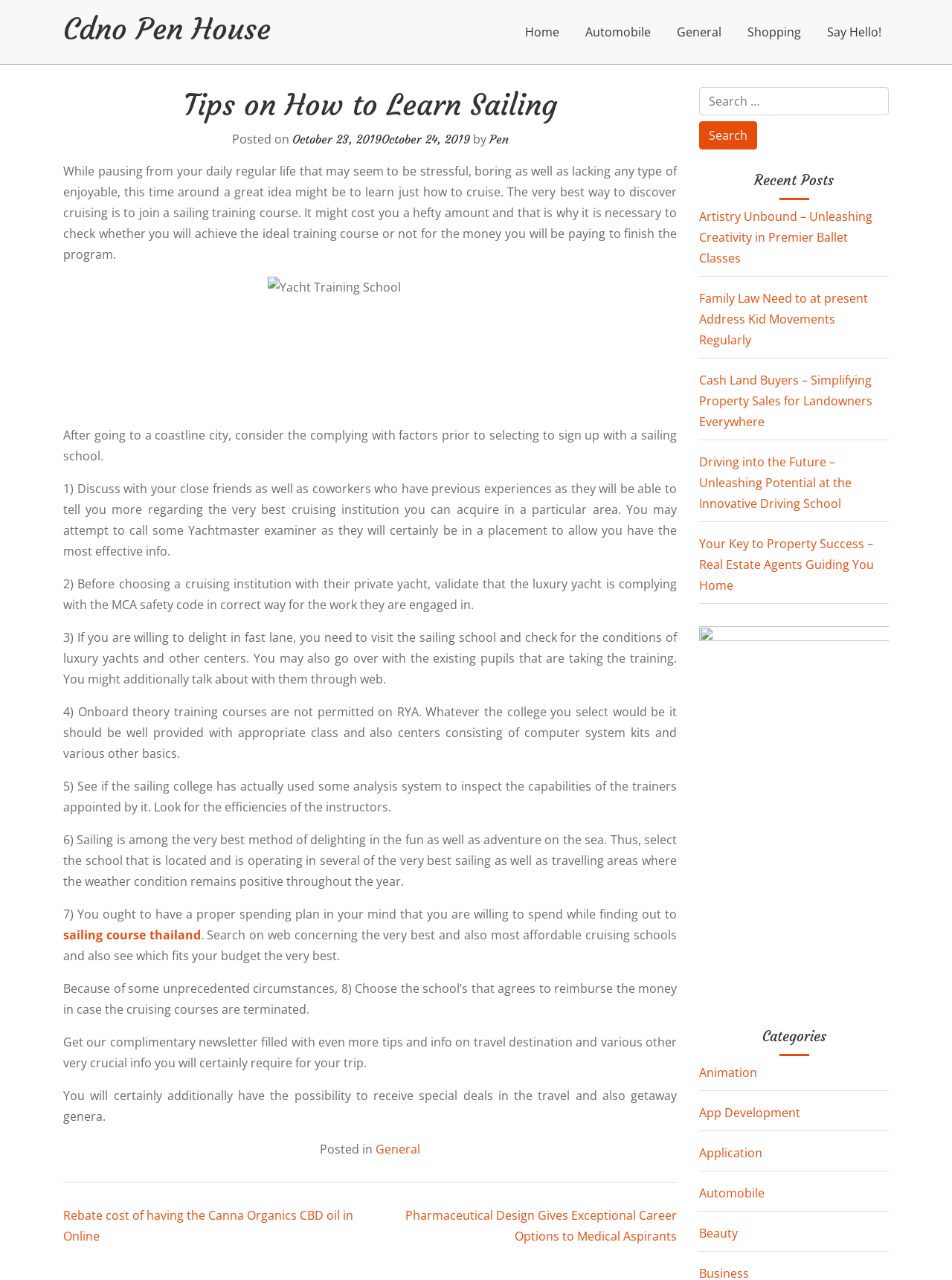Determine the bounding box for the described HTML element: "Say Hello!". Ensure the coordinates are four float numbers between 0 and 1 in the format [left, top, right, bottom].

[0.861, 0.0, 0.934, 0.05]